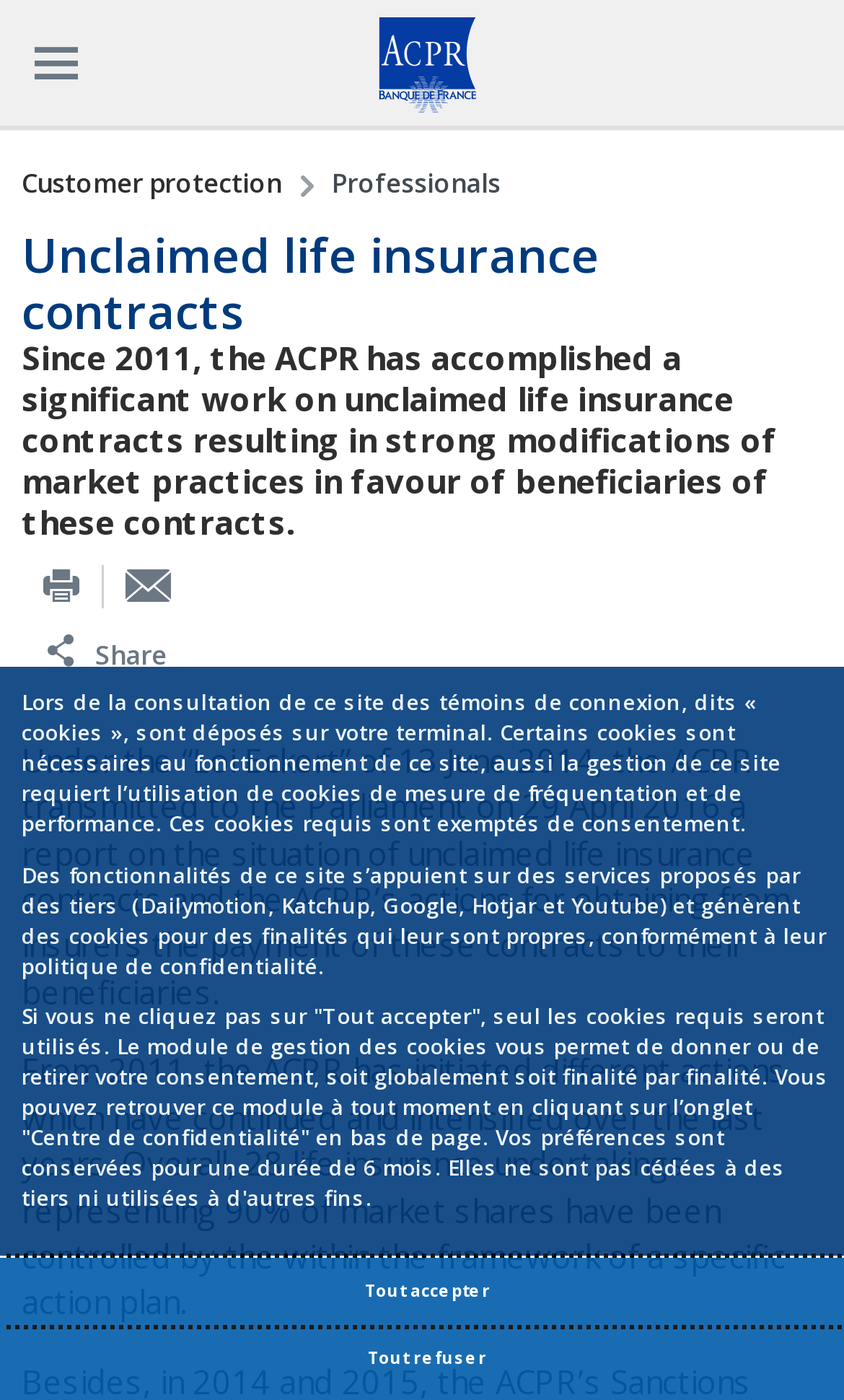Generate a comprehensive description of the contents of the webpage.

The webpage is about unclaimed life insurance contracts, specifically the work accomplished by the ACPR (Autorité de Contrôle Prudentiel et de Résolution) since 2011. 

At the top of the page, there is a notification about cookies, informing users that certain cookies are necessary for the site's functioning and that others are used for measurement and performance purposes. This notification is followed by a brief description of how the site uses cookies from third-party services.

Below the notification, there is a menu with links to "Customer protection" and "Professionals". 

The main content of the page is divided into sections. The first section has a heading "Unclaimed life insurance contracts" and a brief summary of the ACPR's accomplishments in this area. 

Below this section, there are three links to print, send by email, or share the content. 

The next section provides more detailed information about the ACPR's actions regarding unclaimed life insurance contracts, including a report transmitted to the Parliament in 2016 and the control of 28 life insurance undertakings representing 90% of market shares.